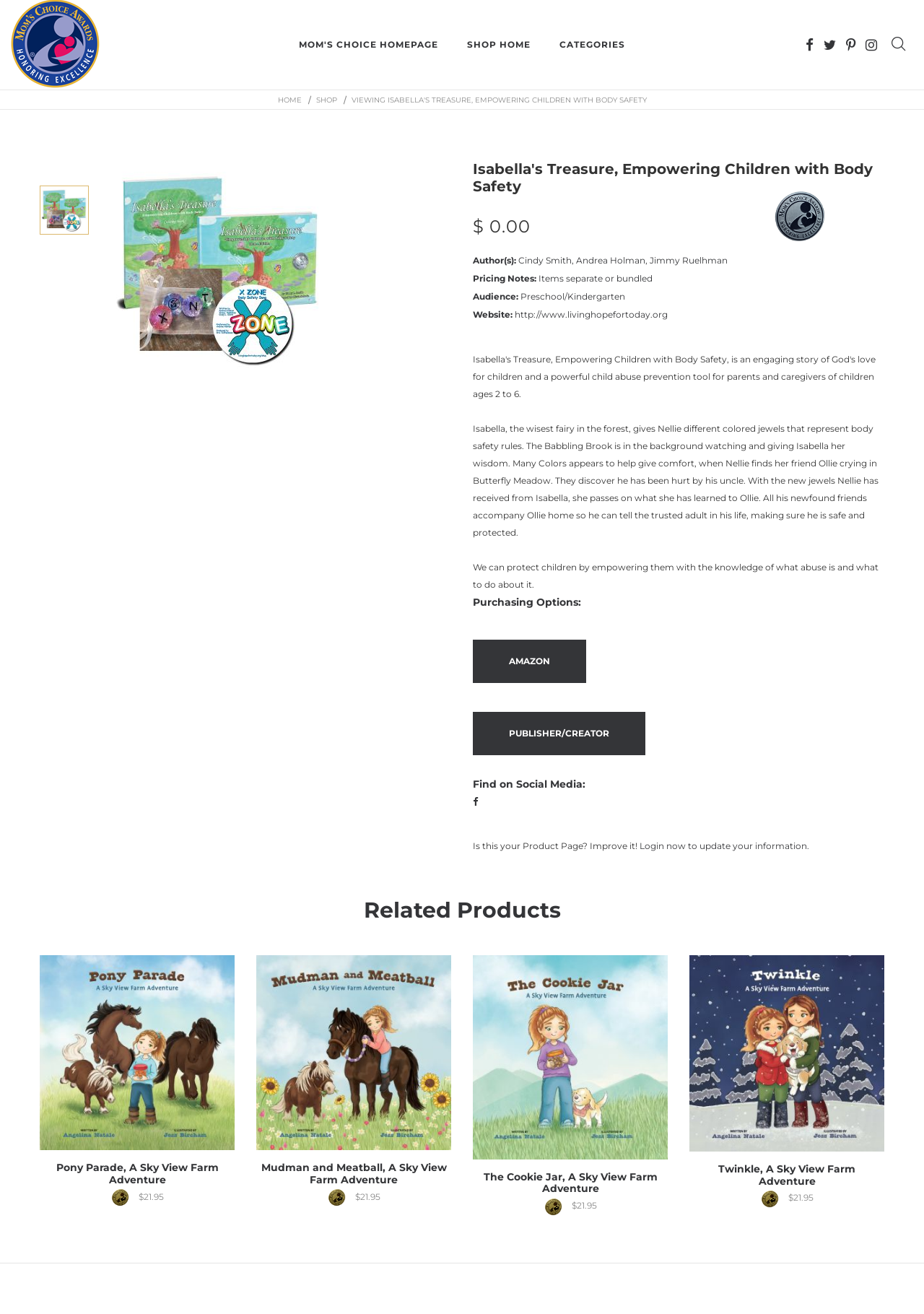Extract the bounding box coordinates of the UI element described by: "Contact Us & Directions". The coordinates should include four float numbers ranging from 0 to 1, e.g., [left, top, right, bottom].

None